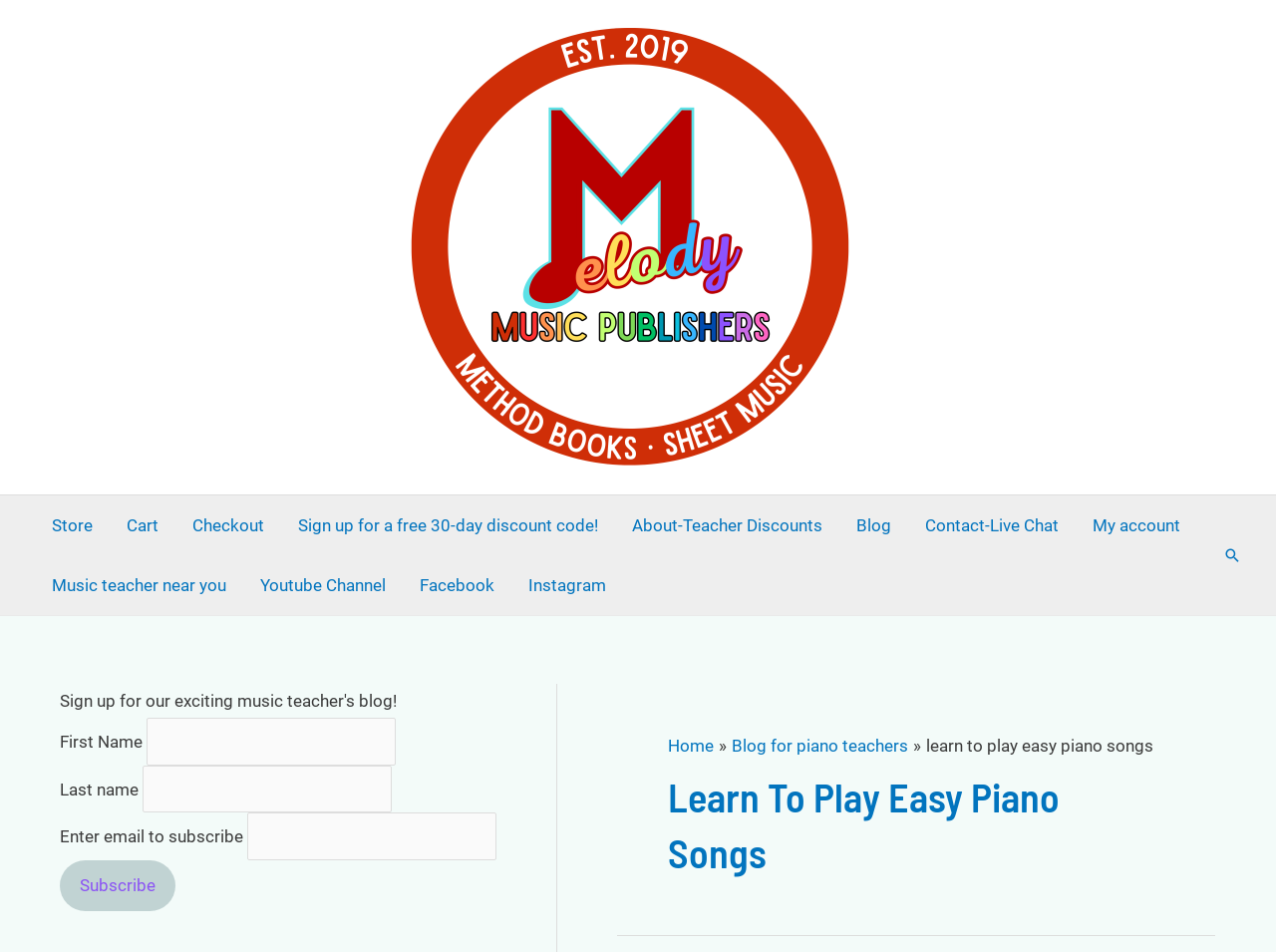Given the description "WordPress", determine the bounding box of the corresponding UI element.

None